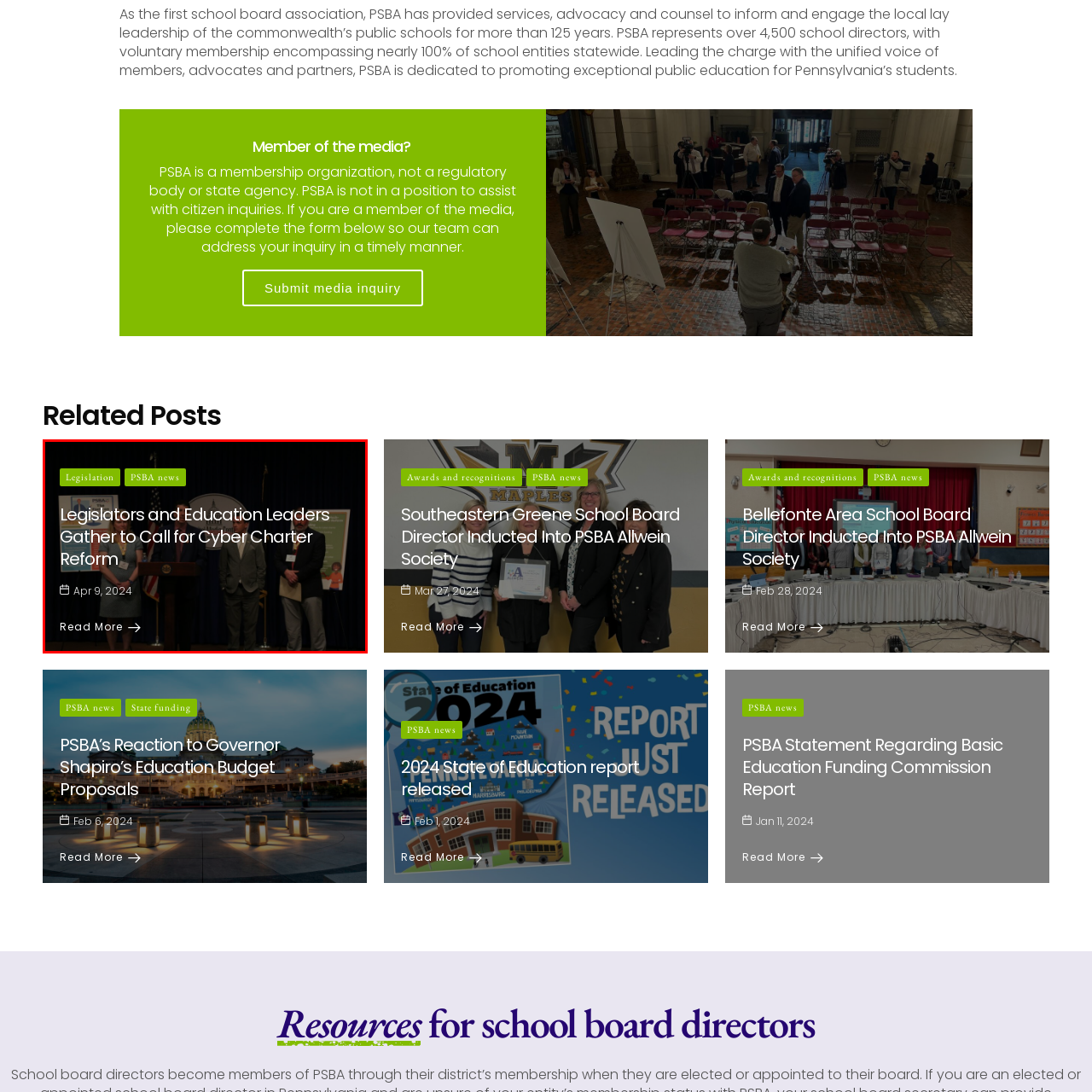Describe in detail the visual content enclosed by the red bounding box.

The image captures a moment from a significant press conference held on April 9, 2024, where legislators and education leaders convened to advocate for reforms in cyber charter schools. Standing behind a podium adorned with official emblems, the speakers appear engaged and serious about the issues at hand. The background features flags and informational posters that likely provide context for the discussion, highlighting the importance of the reform efforts being proposed. This event underscores the collaboration between legislative bodies and educational organizations, such as the Pennsylvania School Boards Association (PSBA), to enhance educational standards and governance in the realm of cyber charter schools.